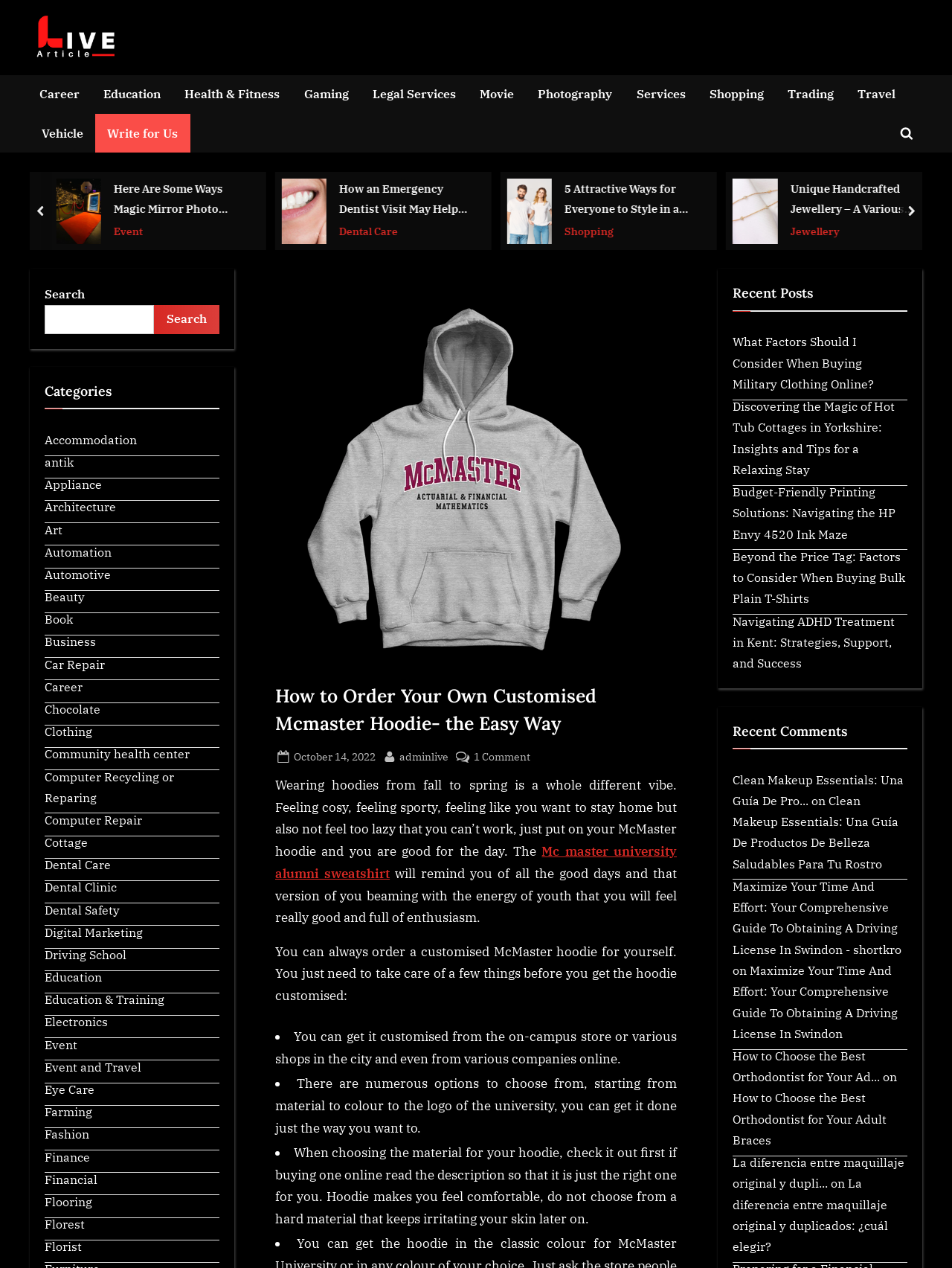Find the bounding box coordinates for the HTML element described as: "By adminlive". The coordinates should consist of four float values between 0 and 1, i.e., [left, top, right, bottom].

[0.419, 0.589, 0.471, 0.604]